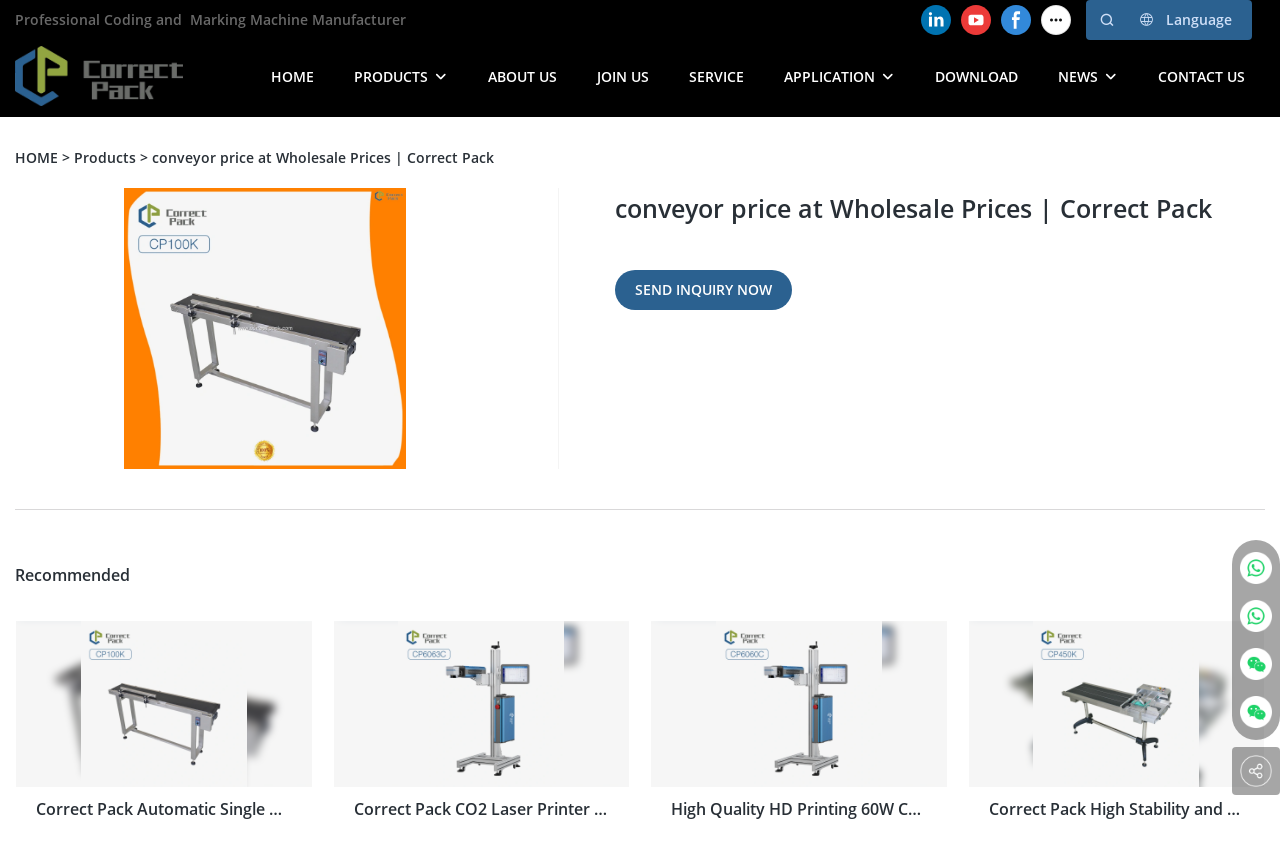Determine which piece of text is the heading of the webpage and provide it.

conveyor price at Wholesale Prices | Correct Pack